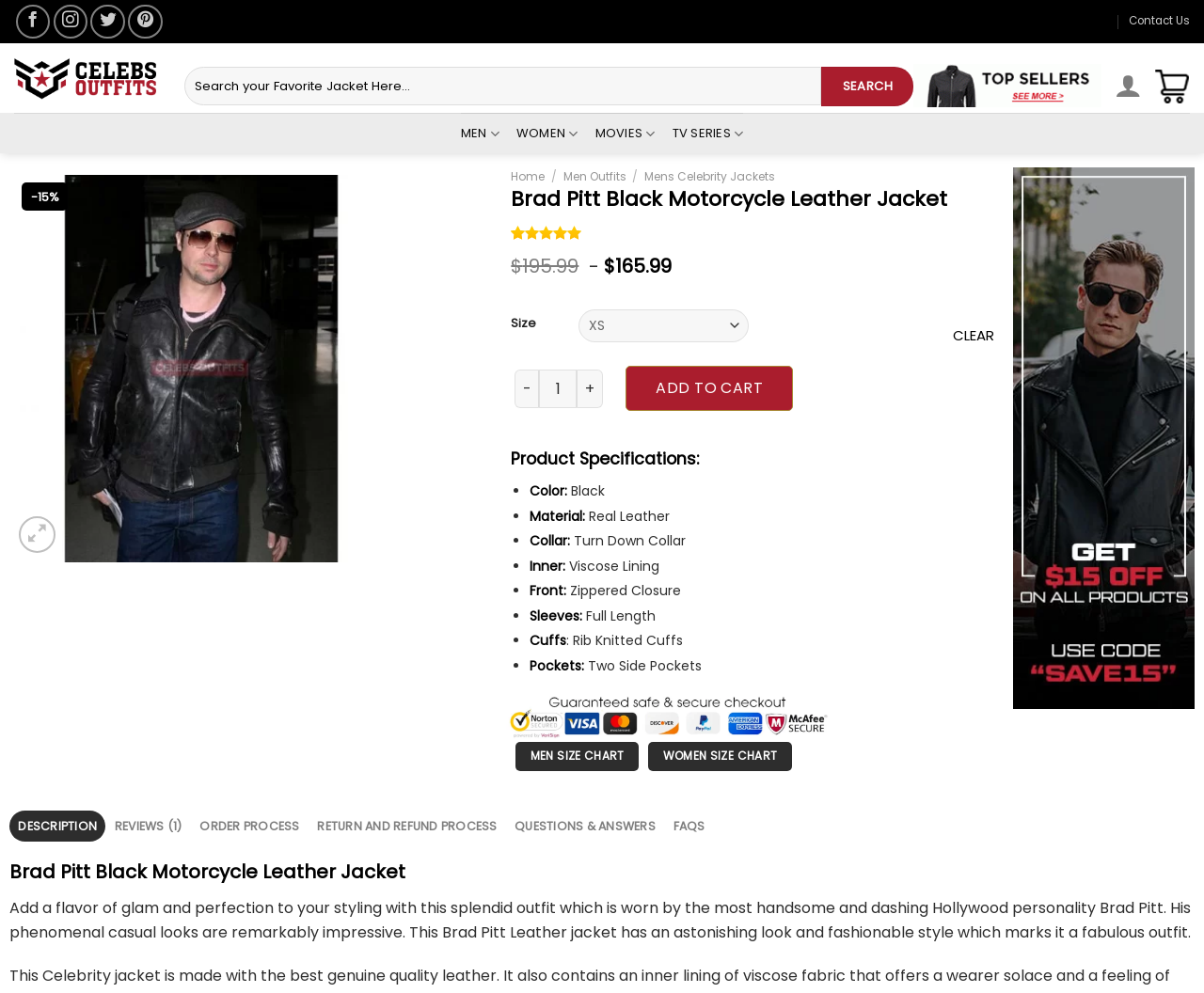Determine the bounding box for the HTML element described here: "alt="top sellers"". The coordinates should be given as [left, top, right, bottom] with each number being a float between 0 and 1.

[0.759, 0.06, 0.915, 0.113]